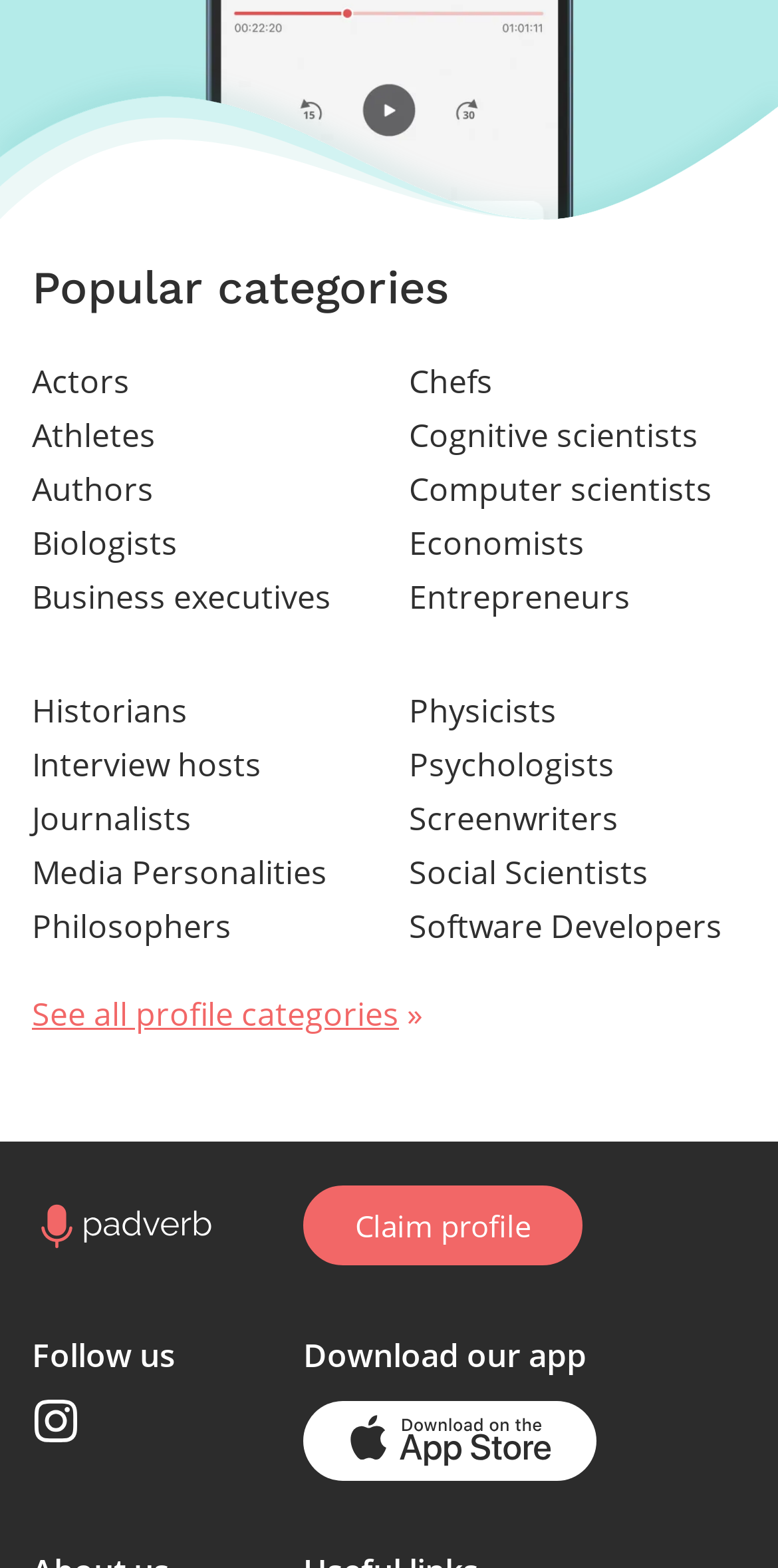Locate the bounding box coordinates of the element you need to click to accomplish the task described by this instruction: "Follow us on Instagram".

[0.041, 0.891, 0.103, 0.922]